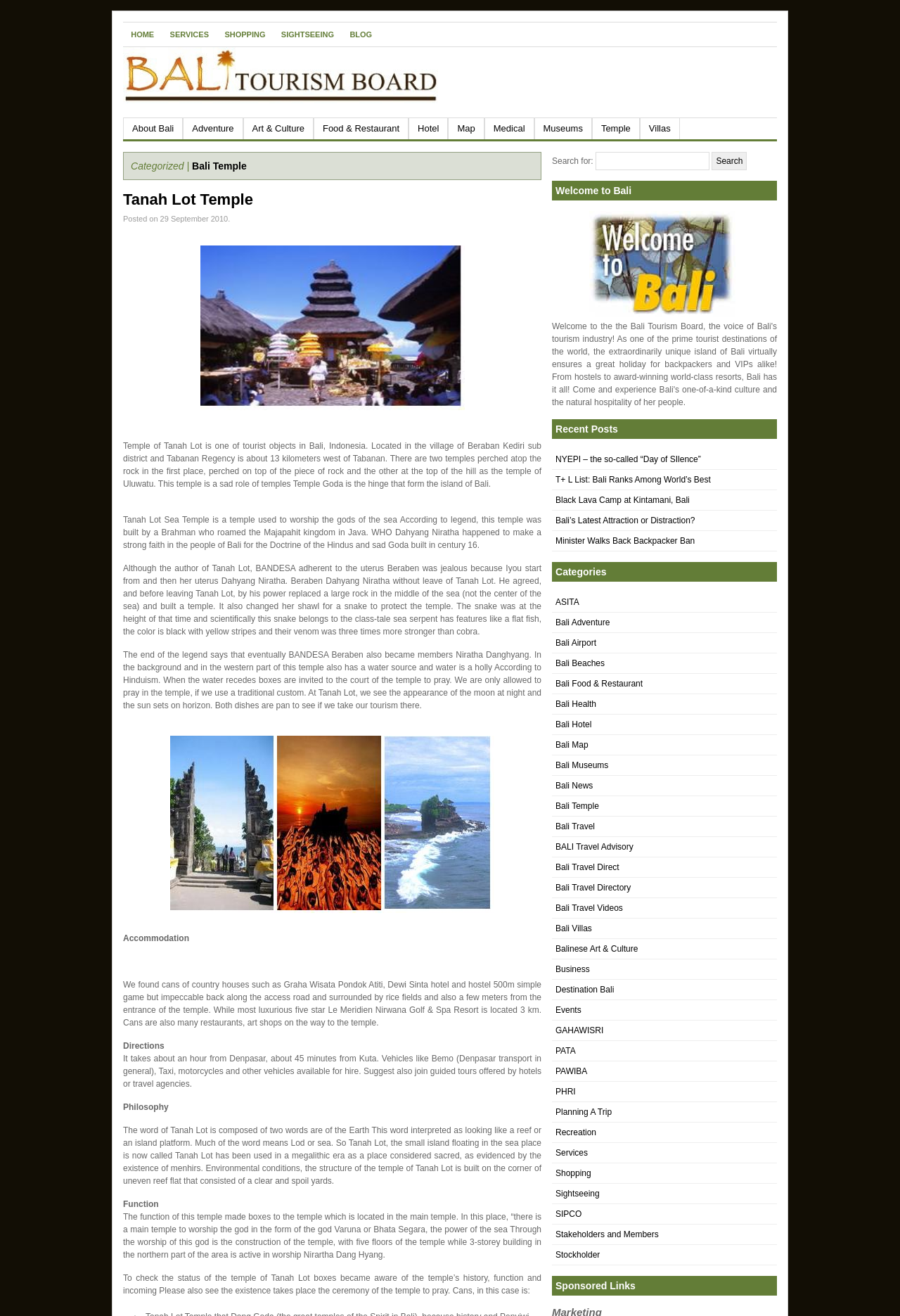Please determine the bounding box coordinates of the area that needs to be clicked to complete this task: 'Click on HOME'. The coordinates must be four float numbers between 0 and 1, formatted as [left, top, right, bottom].

[0.137, 0.018, 0.18, 0.034]